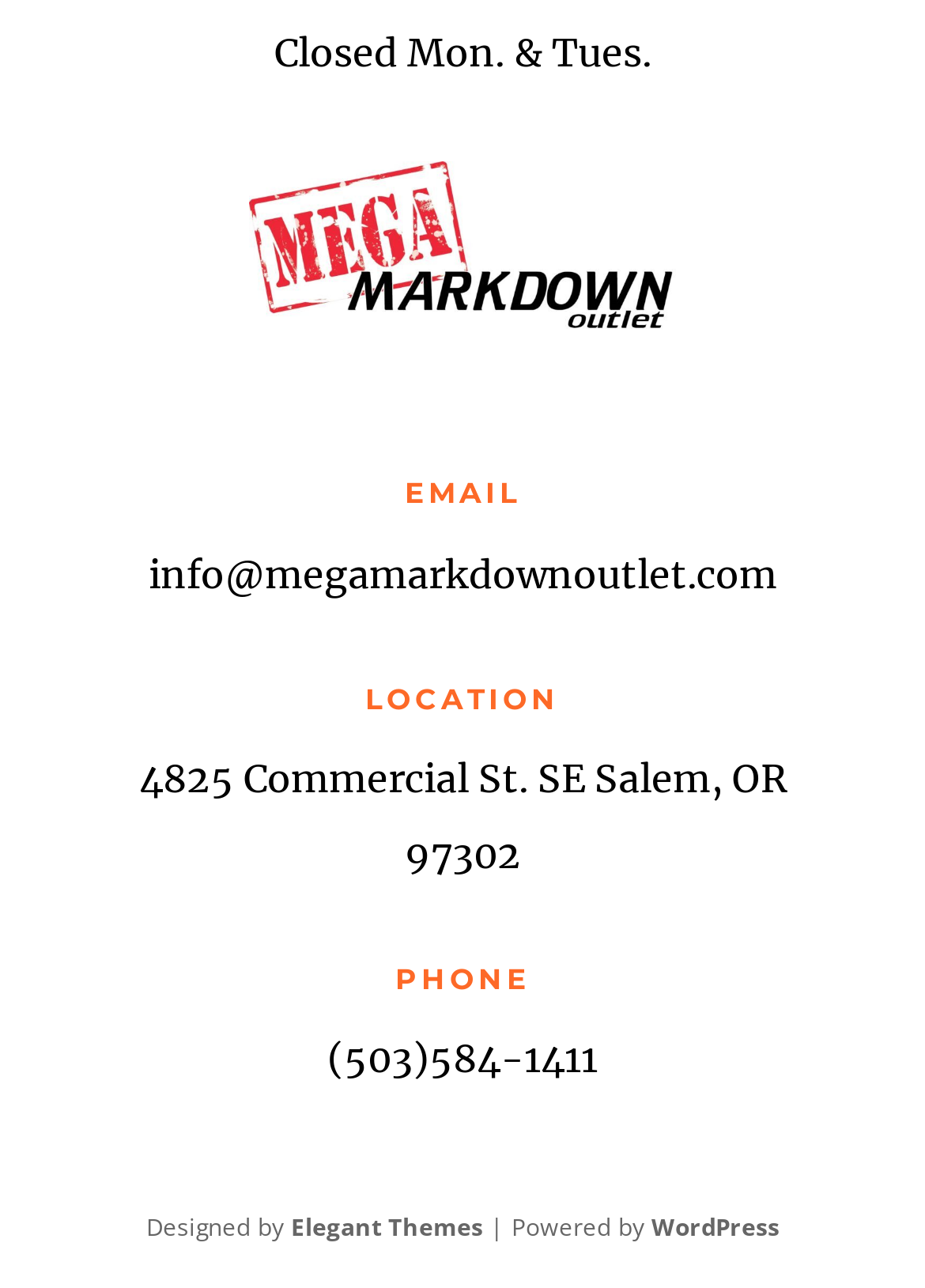Give the bounding box coordinates for this UI element: "Elegant Themes". The coordinates should be four float numbers between 0 and 1, arranged as [left, top, right, bottom].

[0.314, 0.94, 0.522, 0.966]